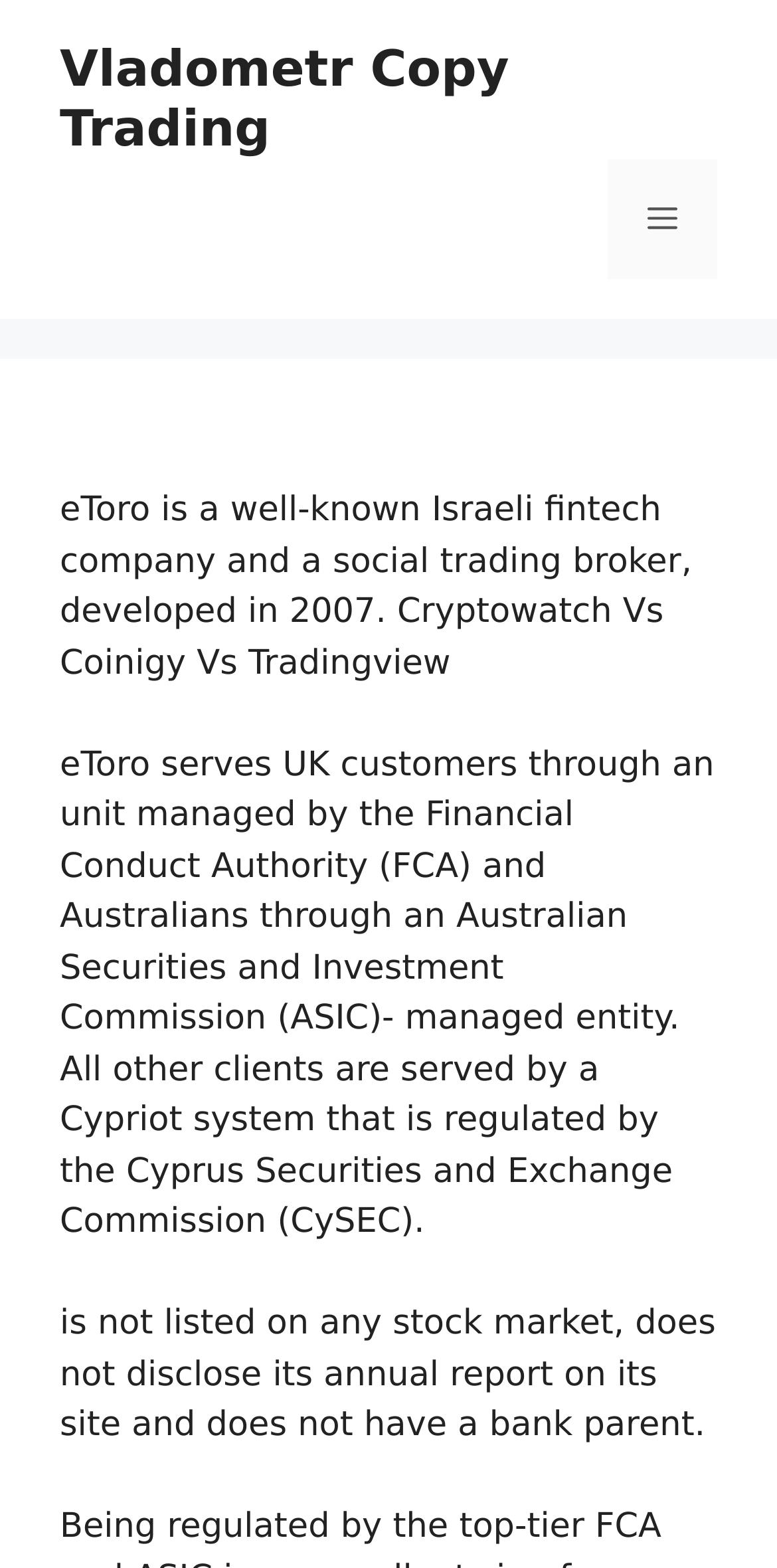Determine the bounding box of the UI element mentioned here: "Scroll up". The coordinates must be in the format [left, top, right, bottom] with values ranging from 0 to 1.

None